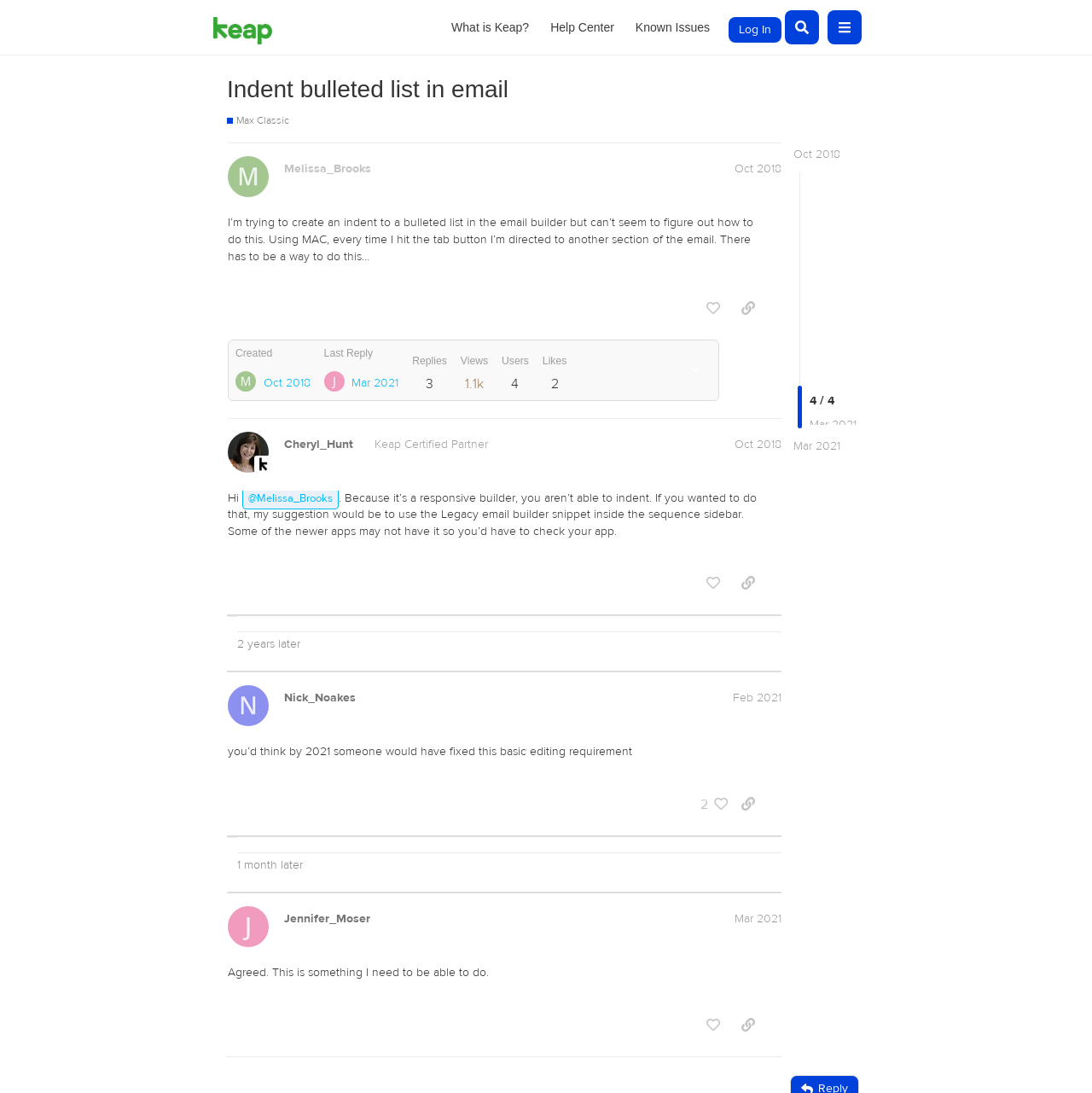What is the name of the Q&A section?
Please answer the question with as much detail and depth as you can.

The question is asking for the name of the Q&A section, which can be found in the header section of the webpage. The header section contains links to 'Keap Integration Q&A', 'What is Keap?', 'Help Center', and 'Known Issues'. The answer is 'Keap Integration Q&A'.